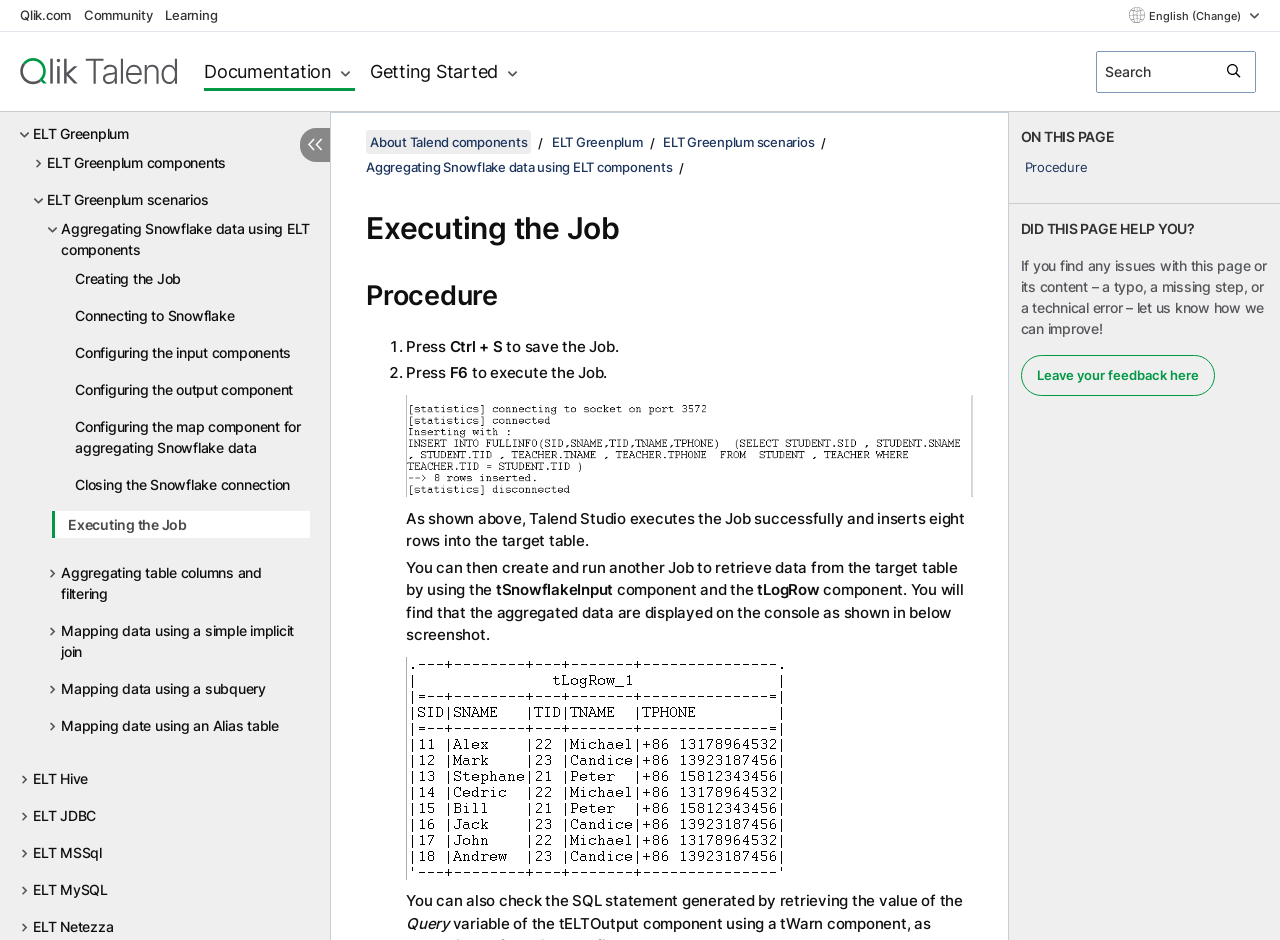Locate the bounding box coordinates of the element that should be clicked to fulfill the instruction: "go to the Fitness page".

None